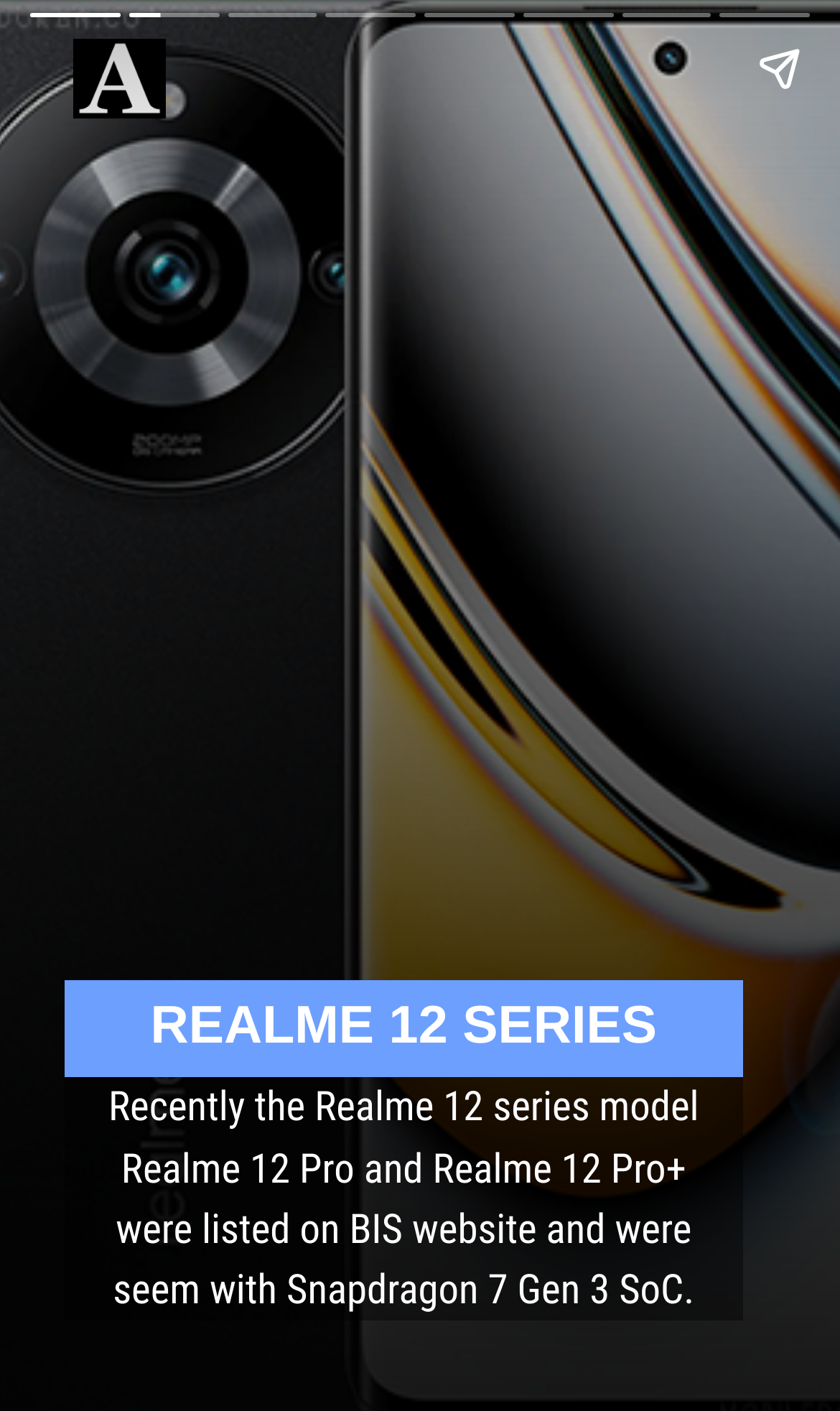Please extract the webpage's main title and generate its text content.

Realme 12 Pro, 12 Pro+ May Launch Soon In India - Seen on the BIS listing